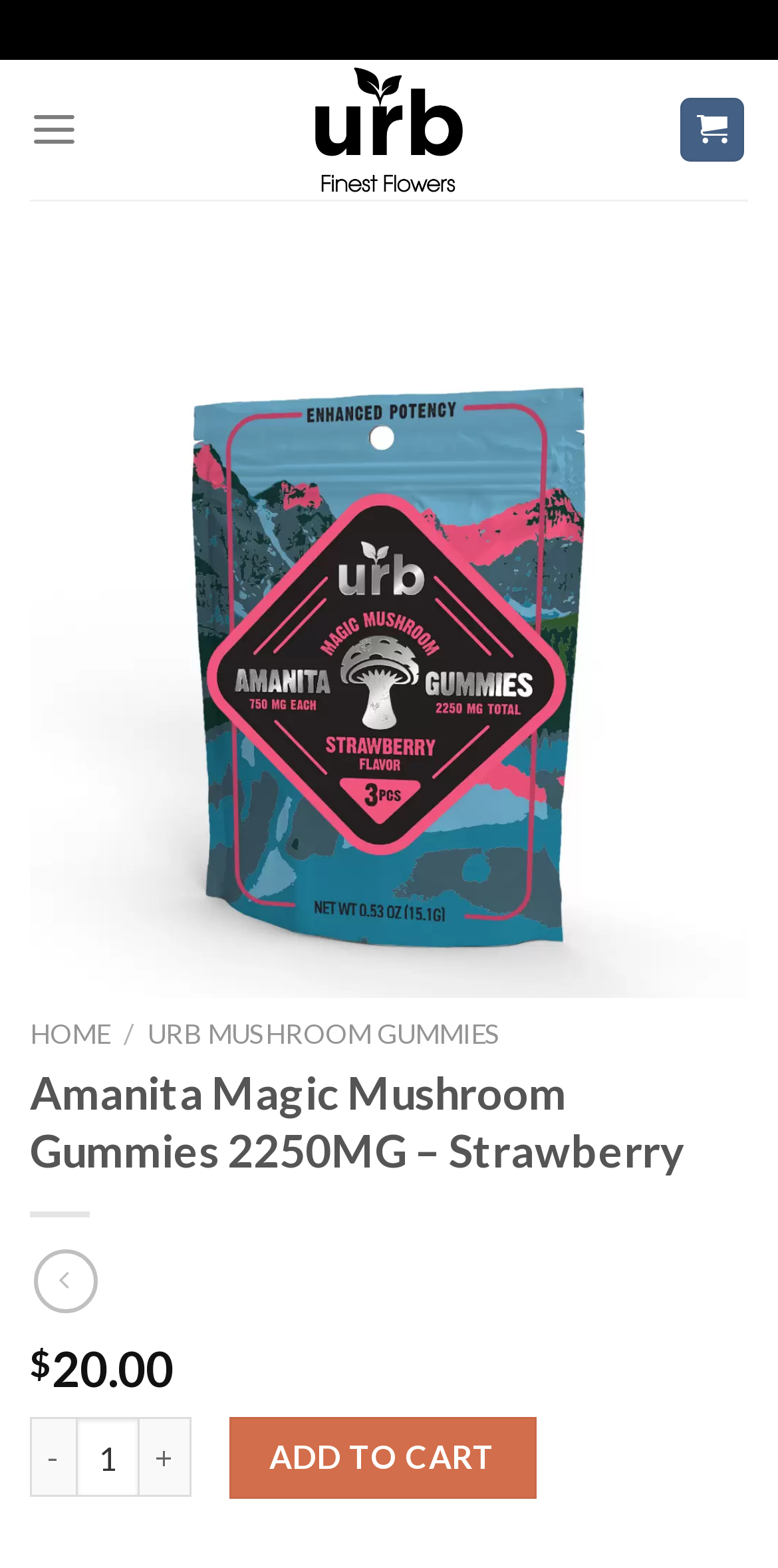What is the name of the product?
Please provide a single word or phrase as your answer based on the image.

Amanita Magic Mushroom Gummies